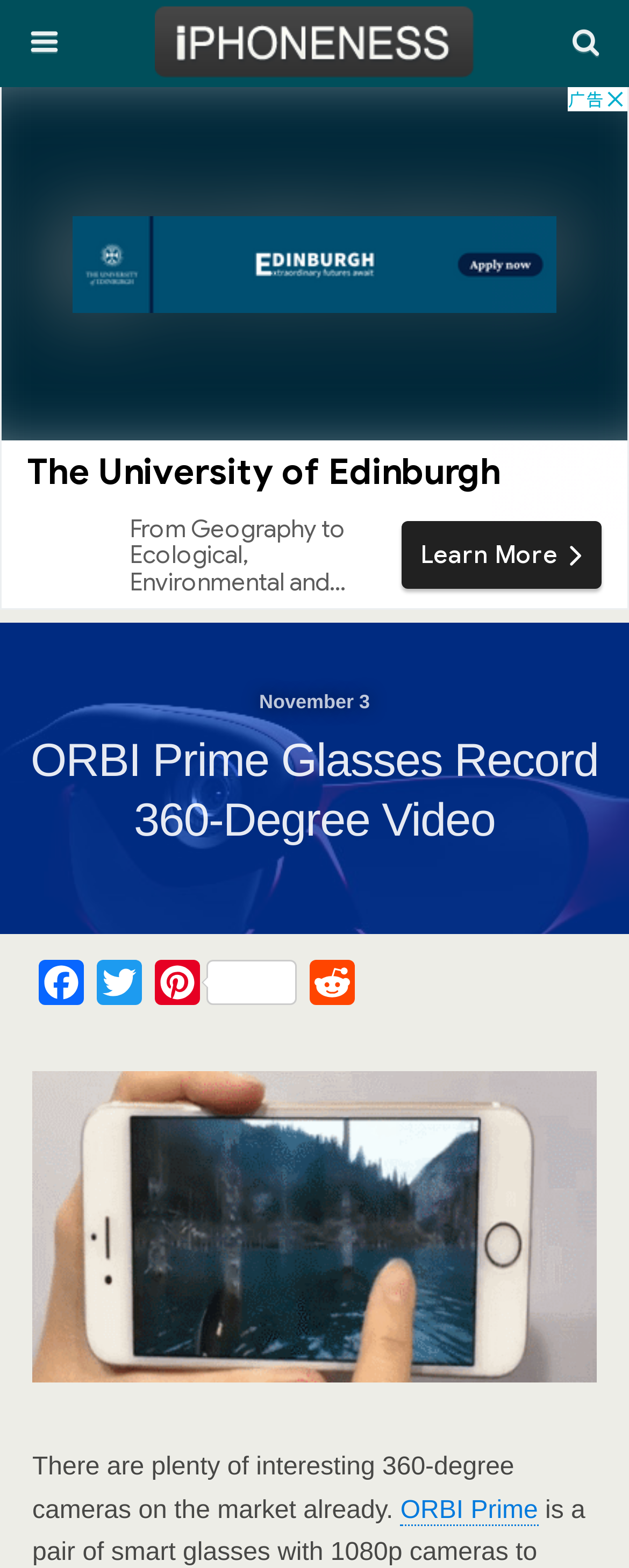Provide the bounding box coordinates of the HTML element described by the text: "Pinterest". The coordinates should be in the format [left, top, right, bottom] with values between 0 and 1.

[0.236, 0.612, 0.482, 0.651]